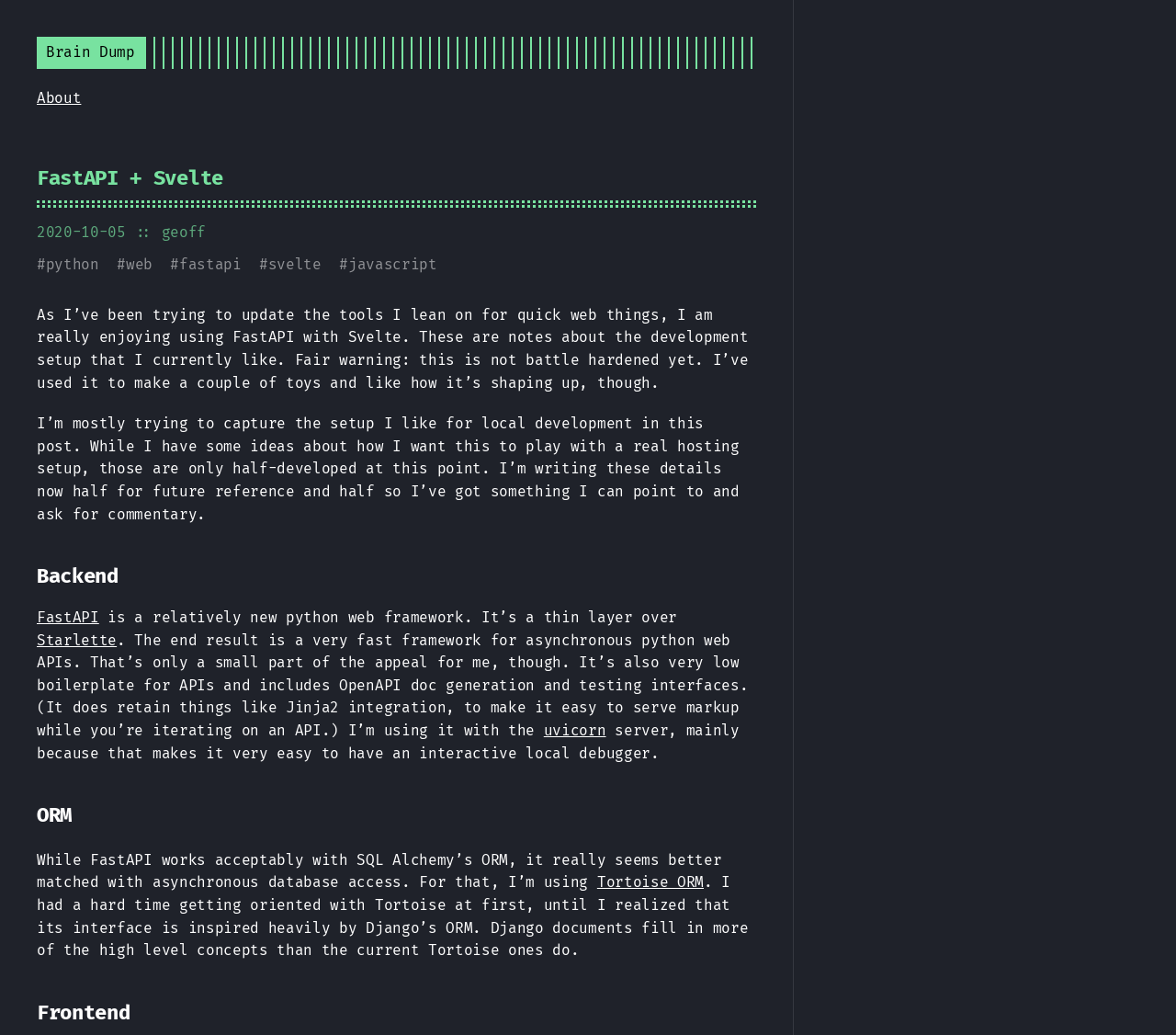Kindly determine the bounding box coordinates for the area that needs to be clicked to execute this instruction: "Read more about 'FastAPI'".

[0.152, 0.247, 0.205, 0.264]